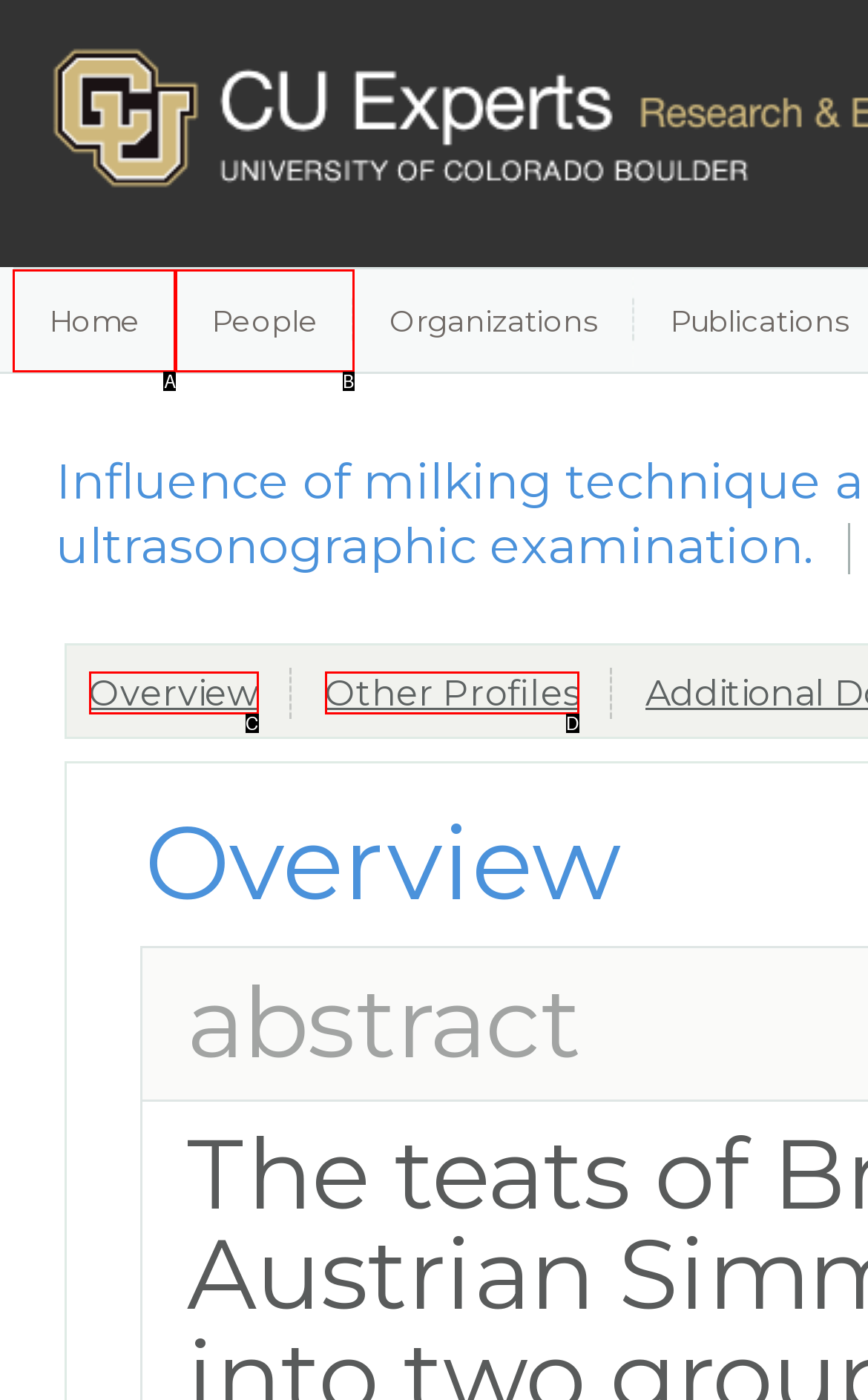Tell me which one HTML element best matches the description: Other Profiles Answer with the option's letter from the given choices directly.

D